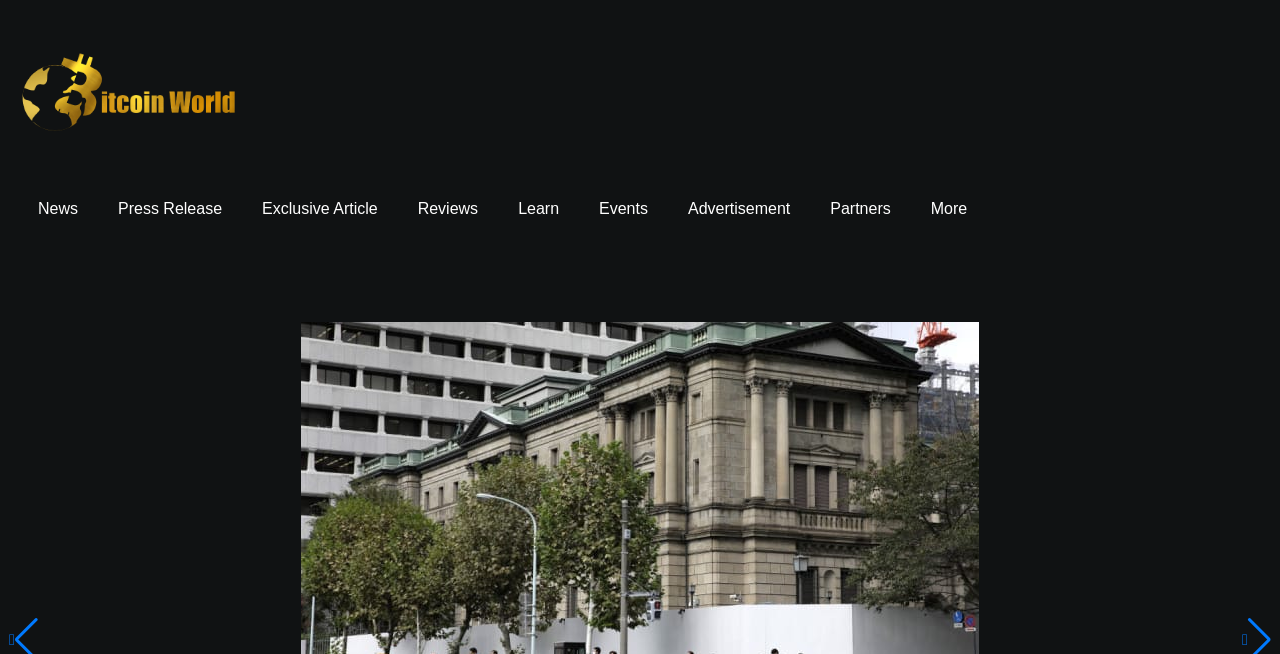Indicate the bounding box coordinates of the element that needs to be clicked to satisfy the following instruction: "read exclusive articles". The coordinates should be four float numbers between 0 and 1, i.e., [left, top, right, bottom].

[0.189, 0.284, 0.311, 0.354]